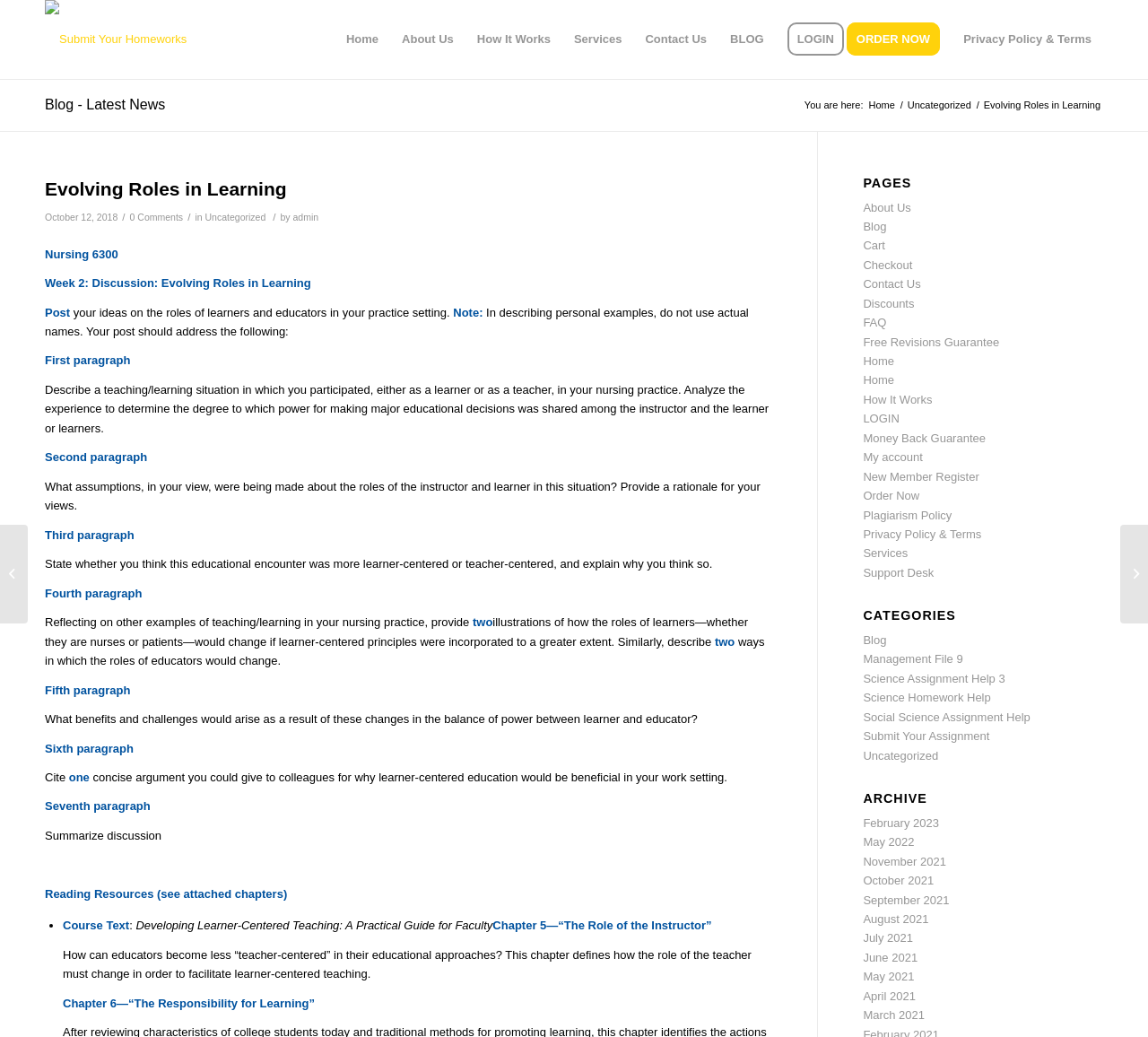What is the purpose of the 'PAGES' section?
Based on the screenshot, respond with a single word or phrase.

To navigate to other pages